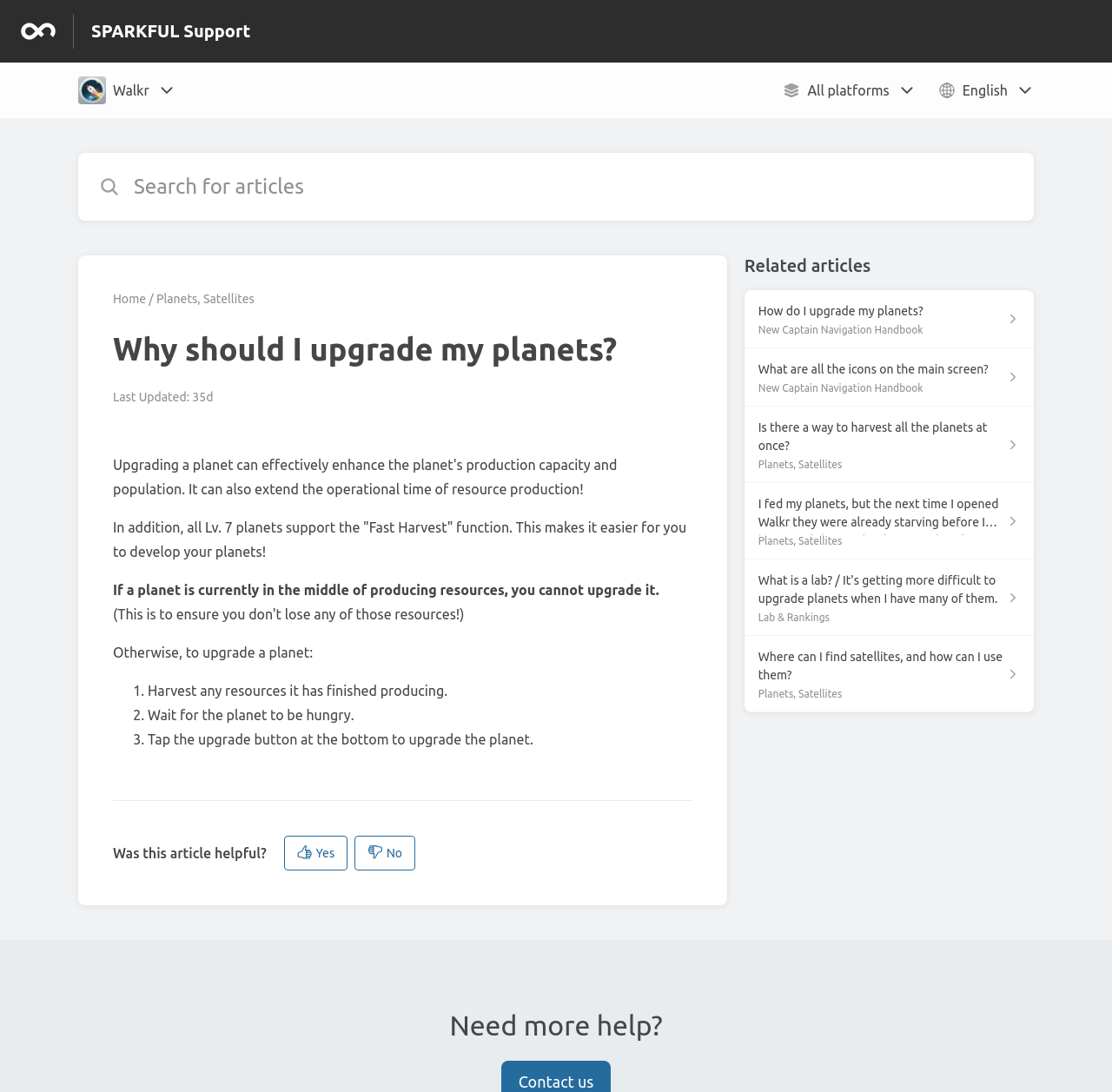What is the purpose of upgrading a planet?
We need a detailed and exhaustive answer to the question. Please elaborate.

Based on the webpage content, upgrading a planet can effectively enhance the planet's production capacity and population, and also extend the operational time of resource. This implies that upgrading a planet is beneficial for resource management and planet development.